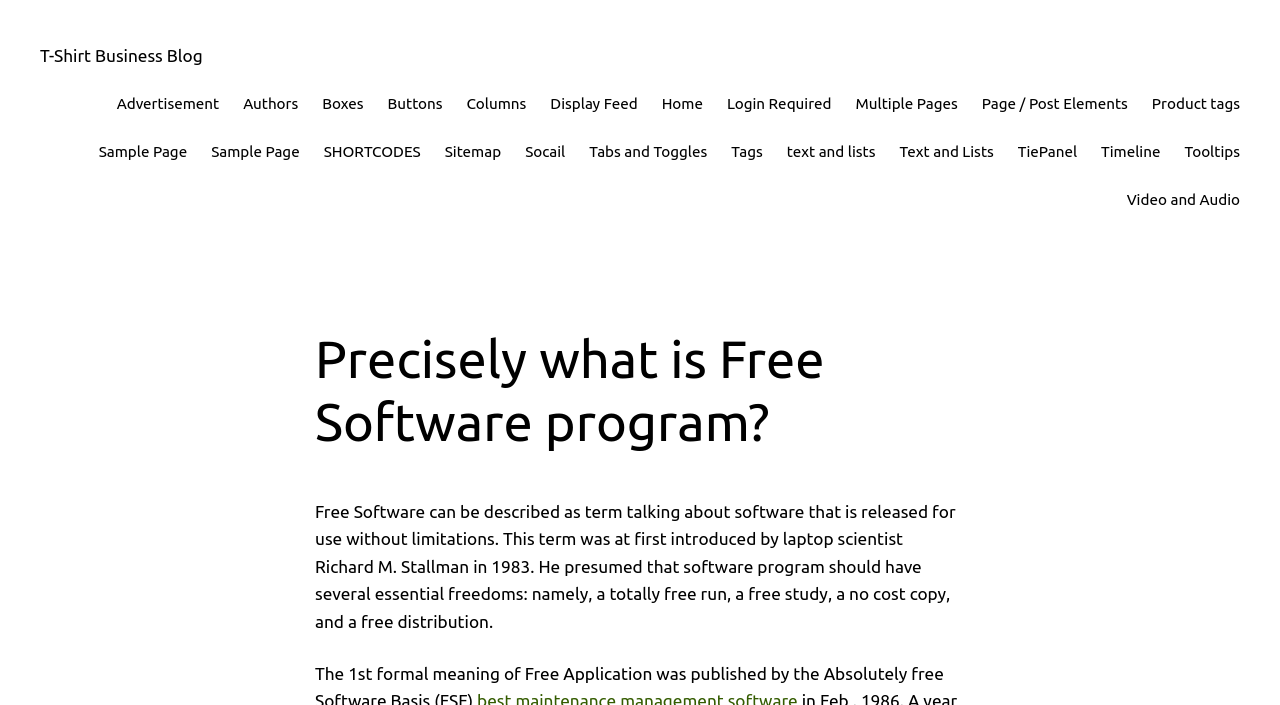Kindly determine the bounding box coordinates for the area that needs to be clicked to execute this instruction: "Read about 'Our Story'".

None